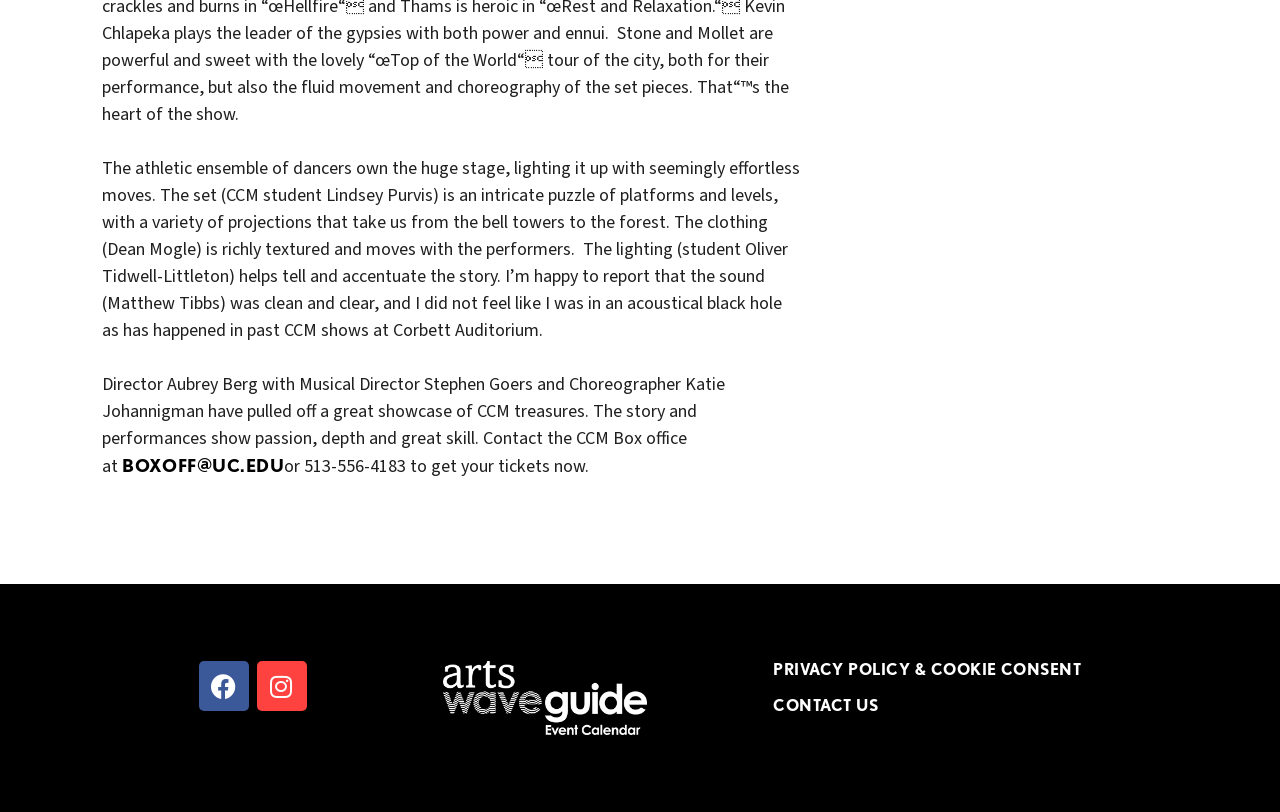Given the description PRIVACY POLICY & COOKIE CONSENT, predict the bounding box coordinates of the UI element. Ensure the coordinates are in the format (top-left x, top-left y, bottom-right x, bottom-right y) and all values are between 0 and 1.

[0.604, 0.812, 0.845, 0.836]